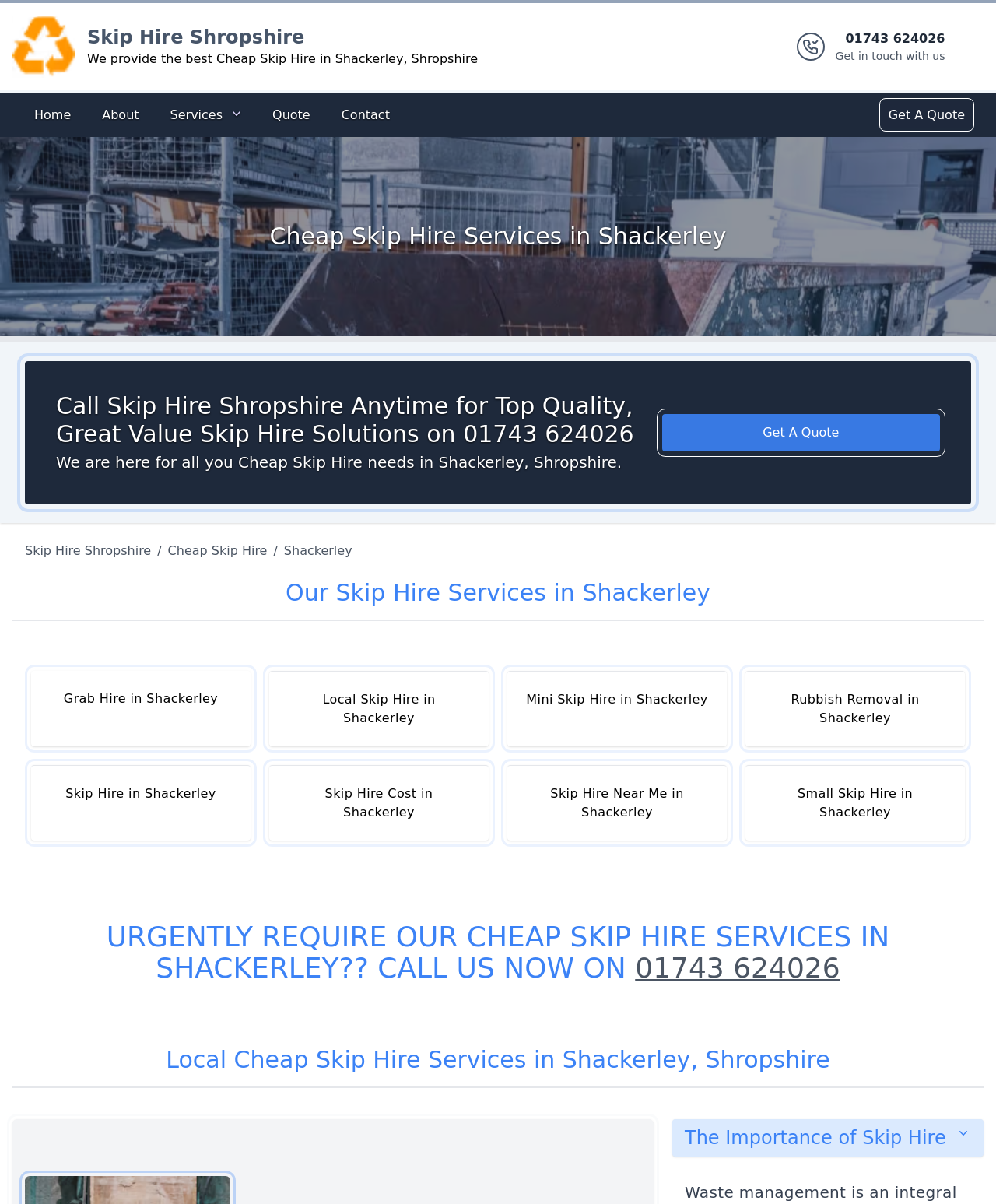Please mark the clickable region by giving the bounding box coordinates needed to complete this instruction: "Get a quote for Cheap Skip Hire".

[0.886, 0.084, 0.975, 0.107]